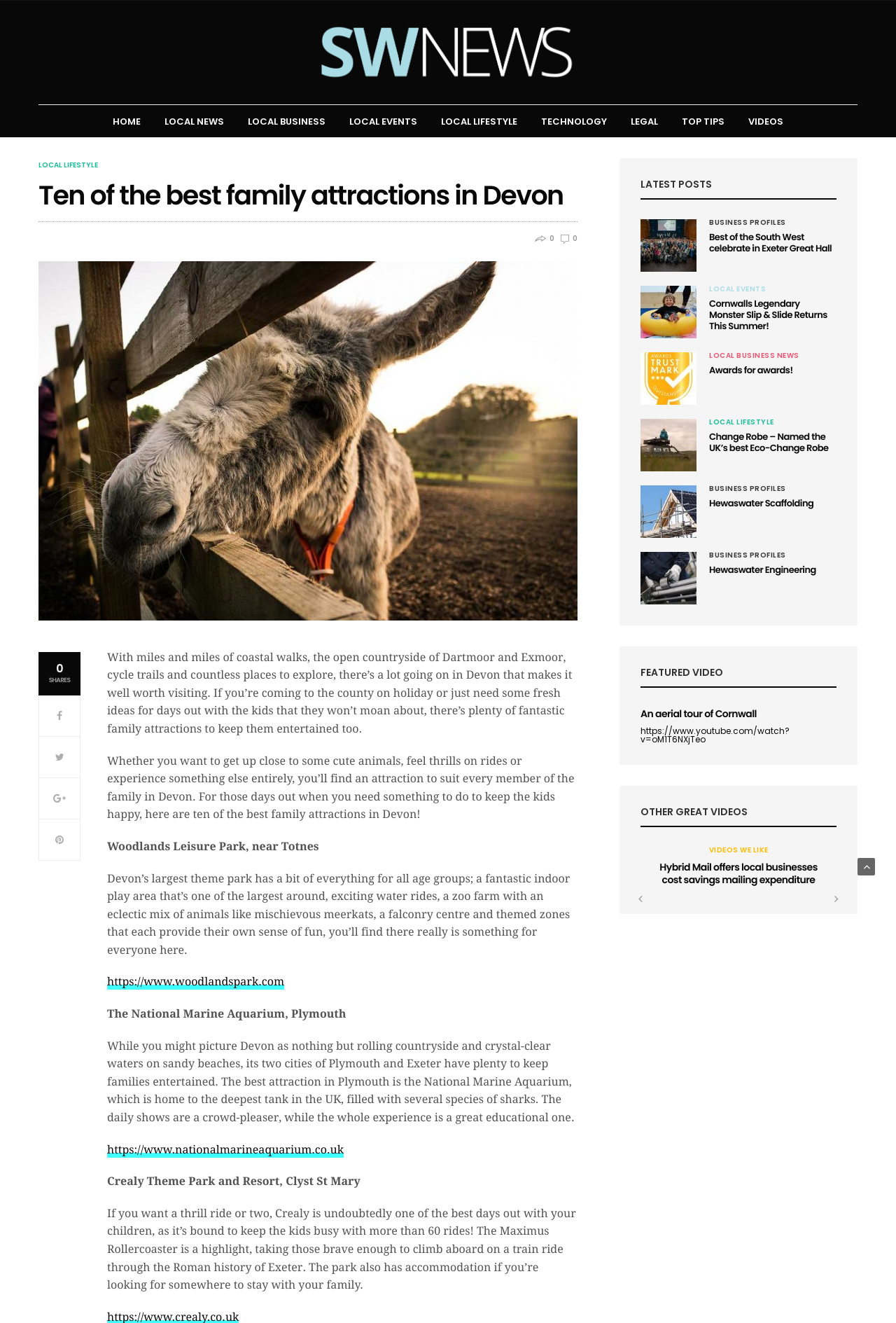Locate the bounding box coordinates of the element that should be clicked to fulfill the instruction: "Visit 'Woodlands Leisure Park'".

[0.12, 0.737, 0.317, 0.748]